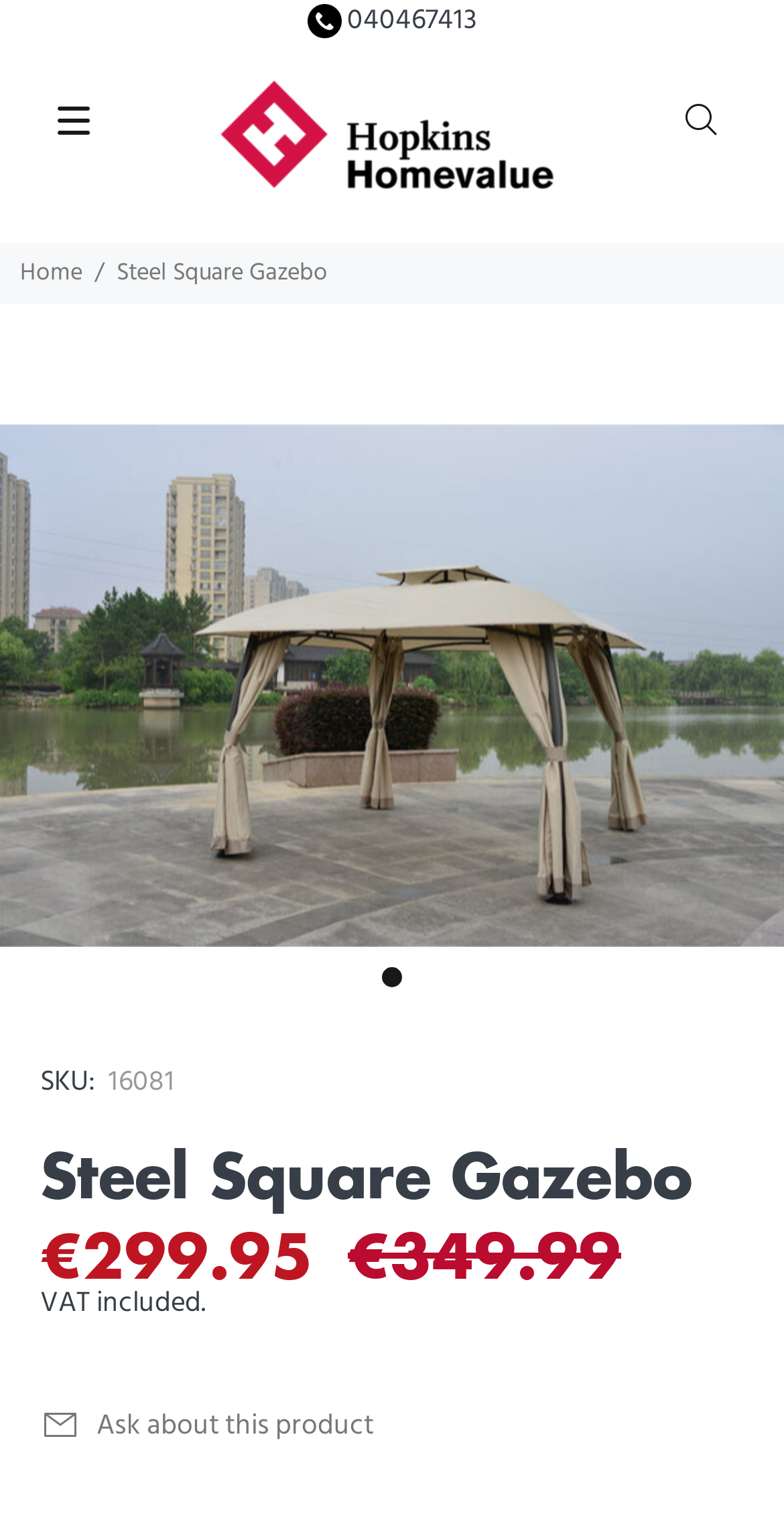What is the size of the gazebo?
Using the visual information, answer the question in a single word or phrase.

3m X 3m